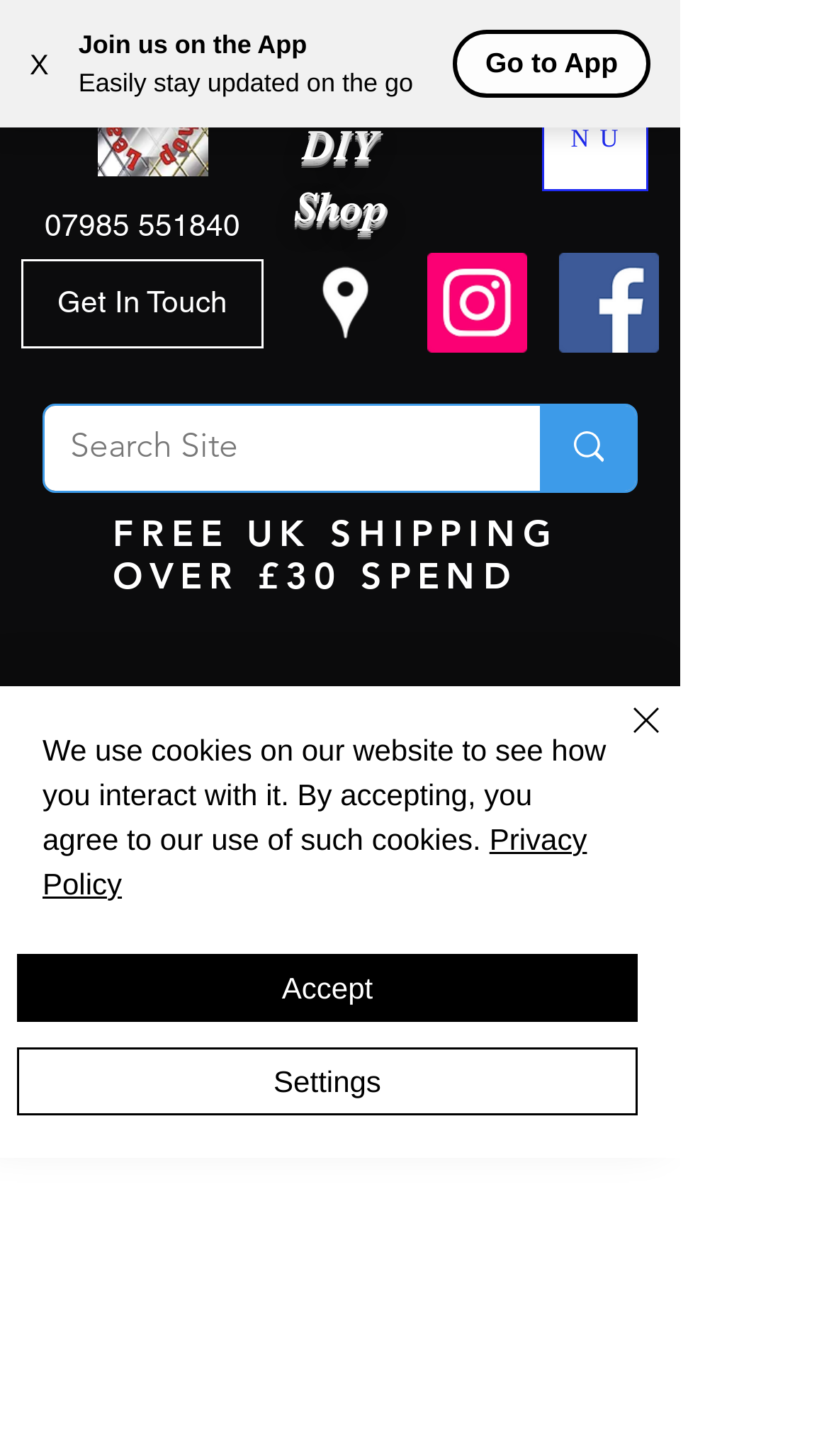Please determine the bounding box coordinates for the element that should be clicked to follow these instructions: "Close the alert".

[0.687, 0.477, 0.81, 0.547]